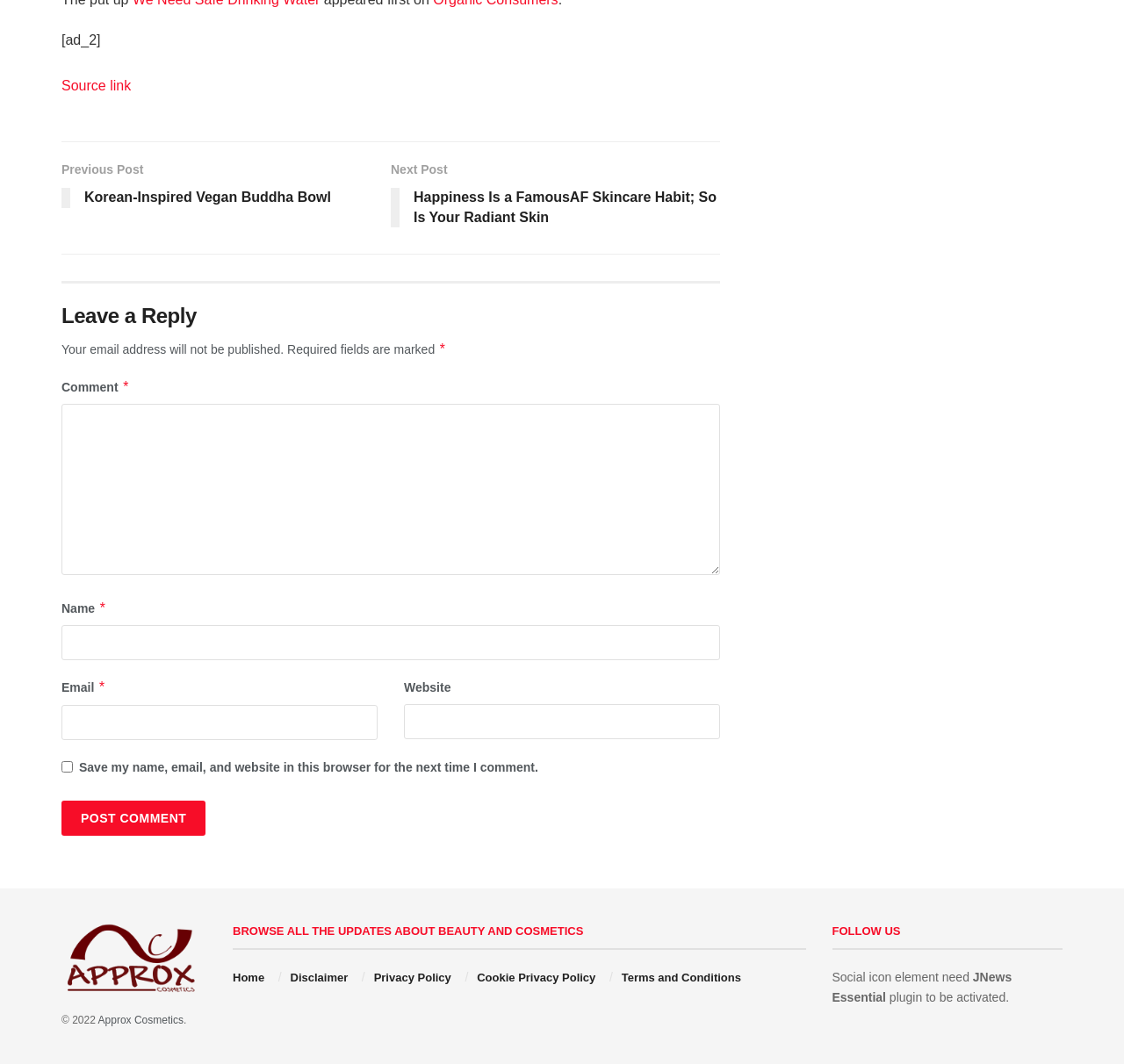Locate the bounding box coordinates of the element's region that should be clicked to carry out the following instruction: "View the link 'How Am I Able To Keep The Eagerness In My Relationship?'". The coordinates need to be four float numbers between 0 and 1, i.e., [left, top, right, bottom].

None